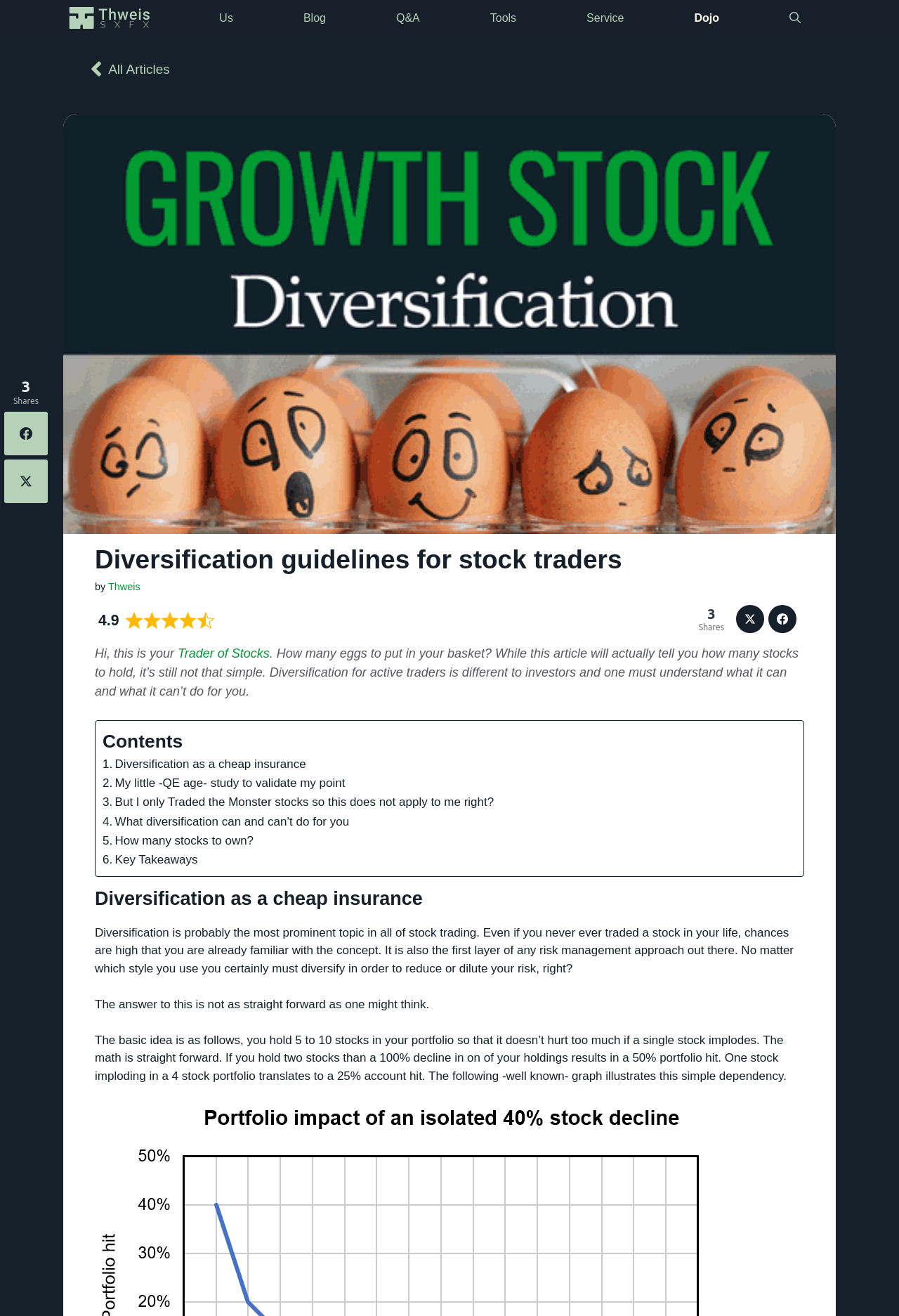Indicate the bounding box coordinates of the element that must be clicked to execute the instruction: "Search for something". The coordinates should be given as four float numbers between 0 and 1, i.e., [left, top, right, bottom].

[0.839, 0.0, 0.93, 0.027]